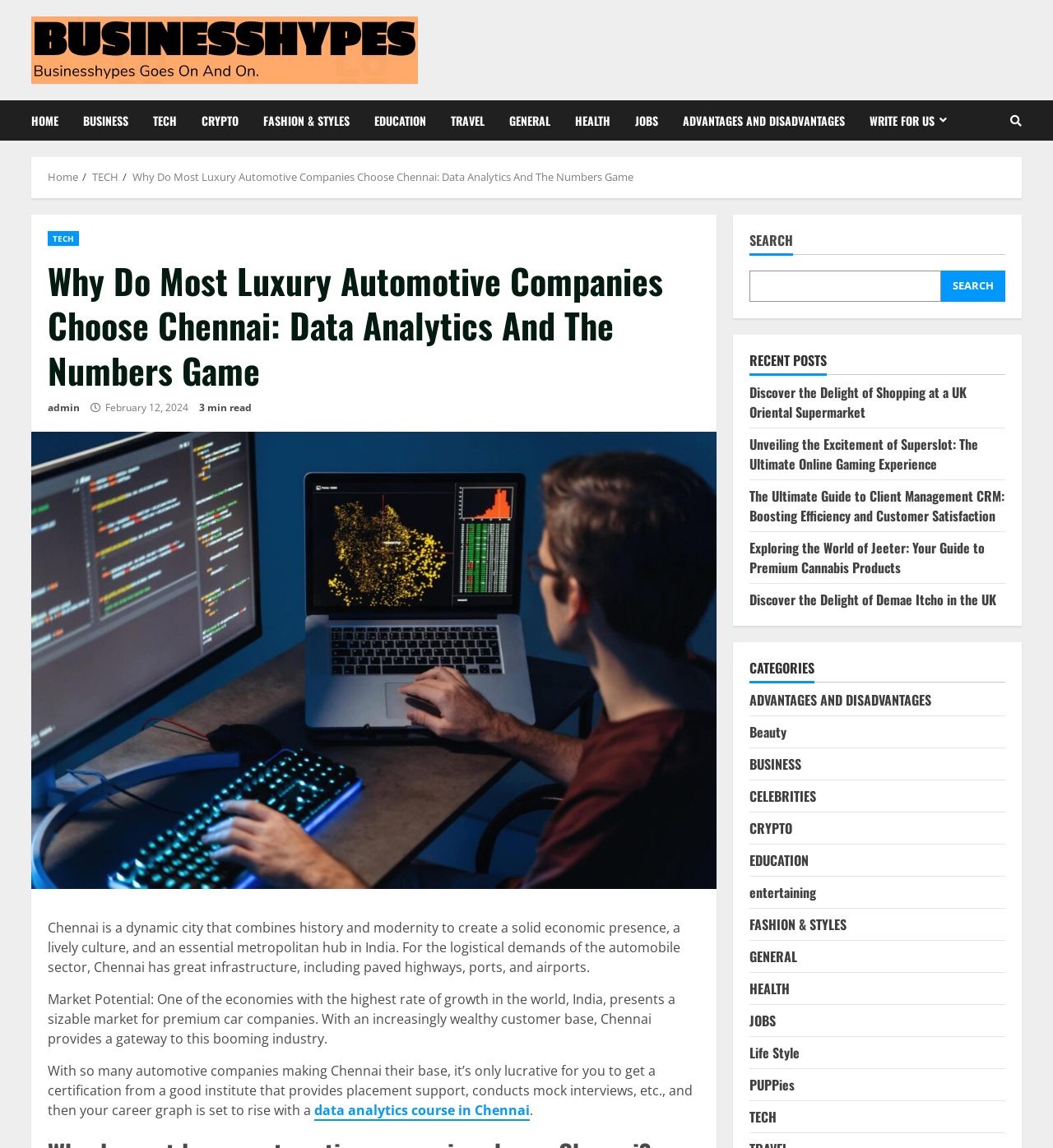Locate the bounding box coordinates of the clickable area needed to fulfill the instruction: "Search for something".

[0.712, 0.235, 0.894, 0.263]